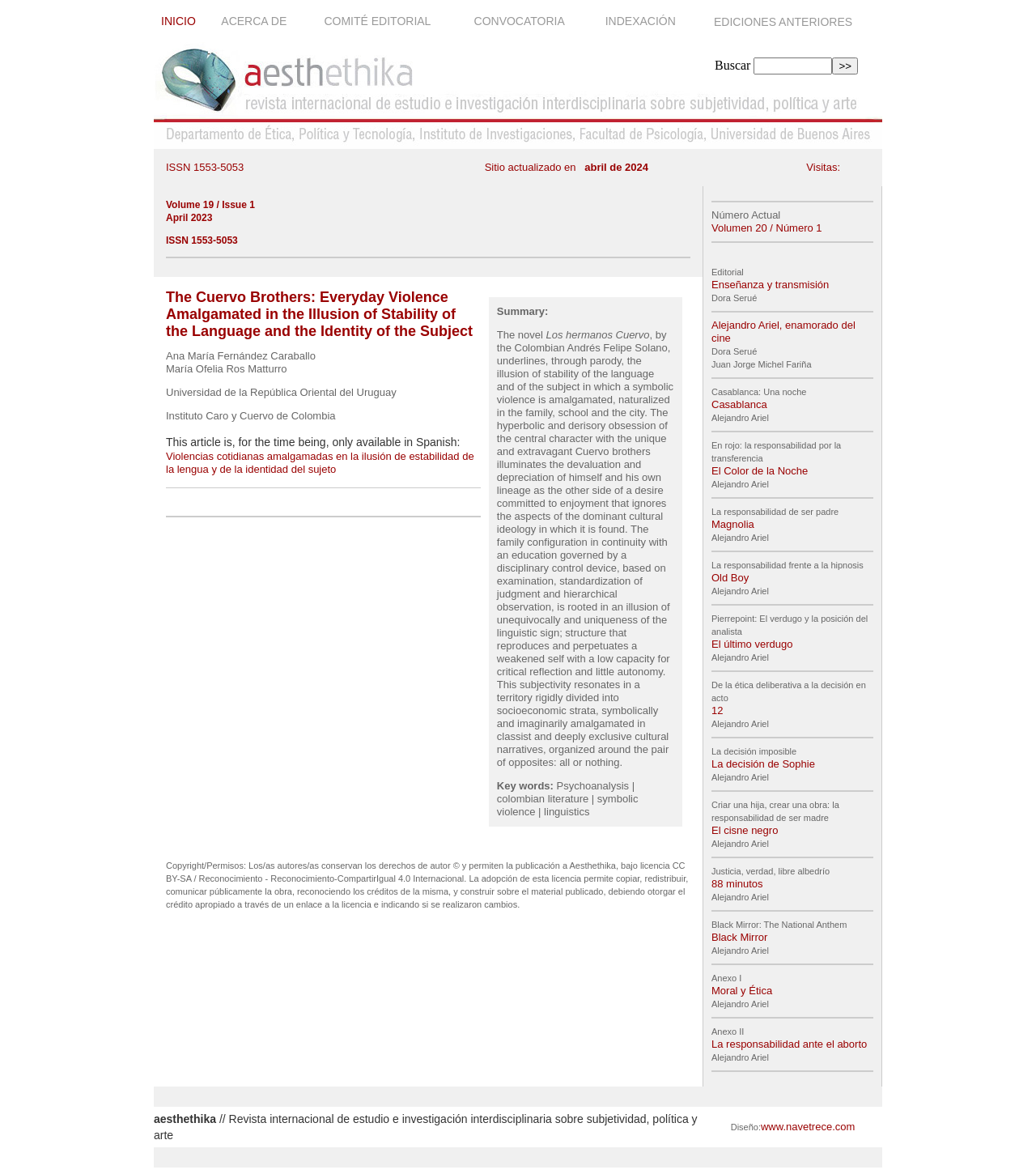Can you pinpoint the bounding box coordinates for the clickable element required for this instruction: "View the 'ACERCA DE' page"? The coordinates should be four float numbers between 0 and 1, i.e., [left, top, right, bottom].

[0.214, 0.012, 0.28, 0.023]